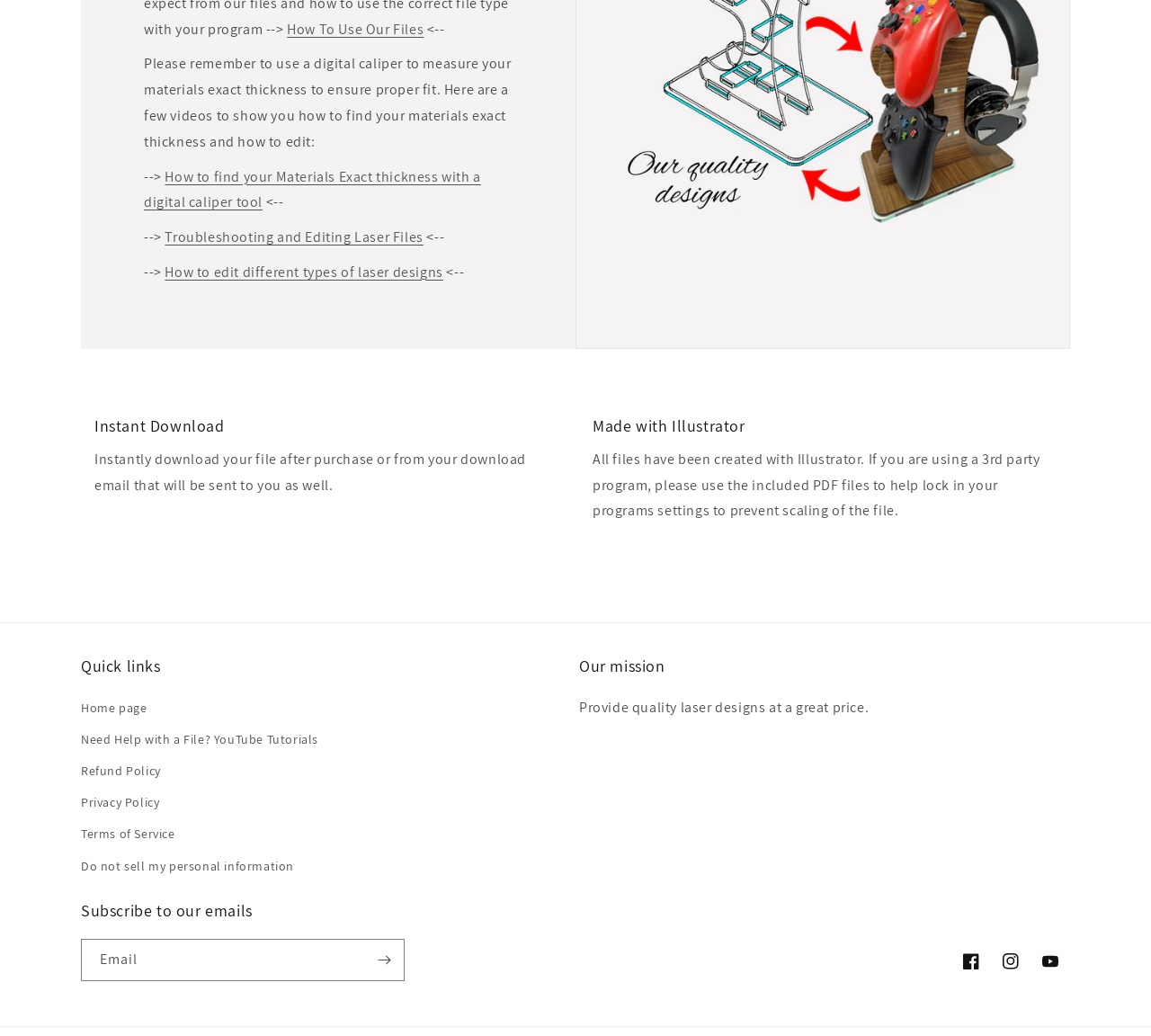What is the purpose of using a digital caliper?
Please ensure your answer to the question is detailed and covers all necessary aspects.

According to the webpage, a digital caliper is used to measure the exact thickness of materials to ensure a proper fit. This is mentioned in the text 'Please remember to use a digital caliper to measure your materials exact thickness to ensure proper fit.'